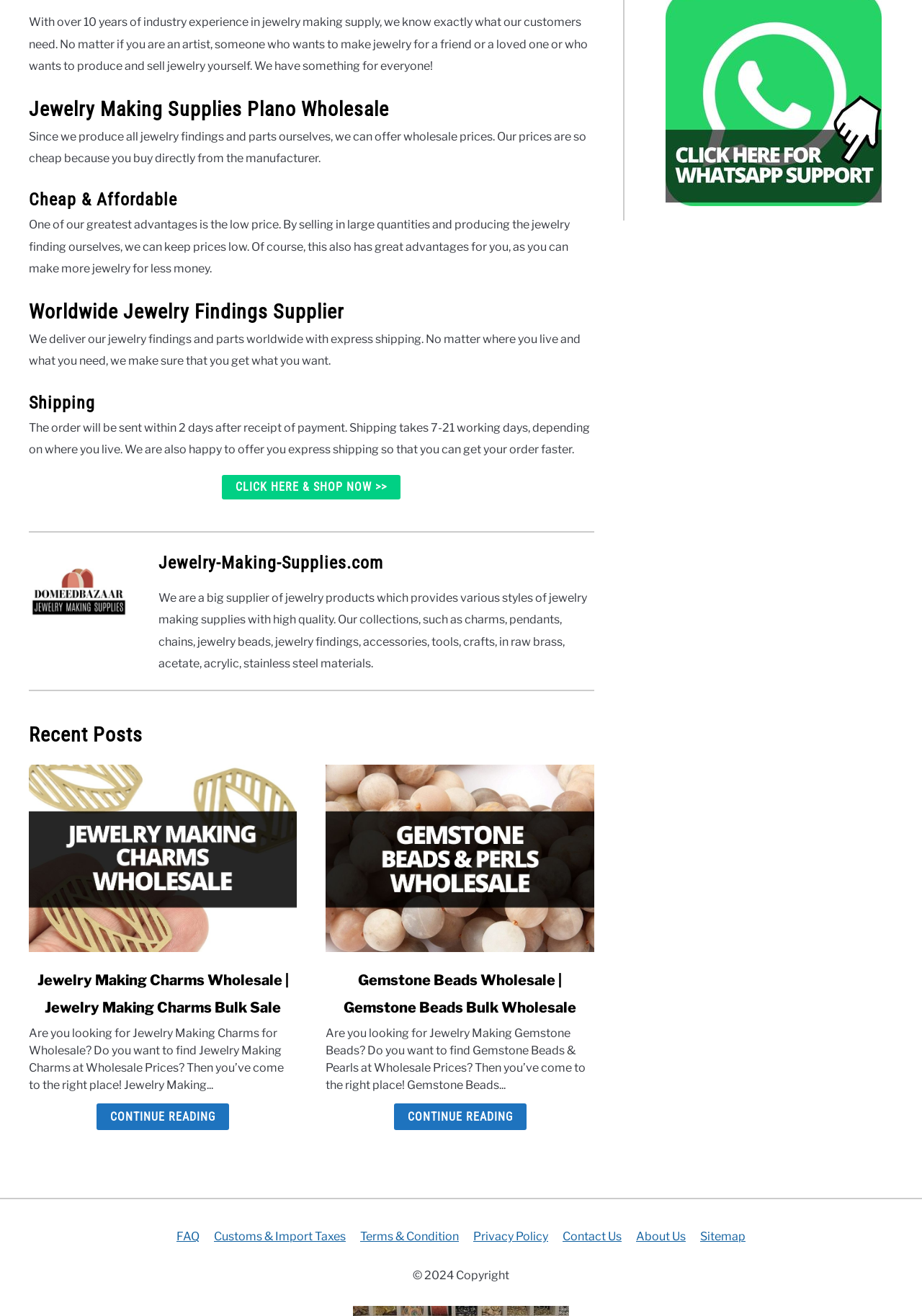Find the bounding box coordinates of the clickable area required to complete the following action: "Read the 'Jewelry Making Charms Wholesale | Jewelry Making Charms Bulk Sale' article".

[0.031, 0.581, 0.322, 0.723]